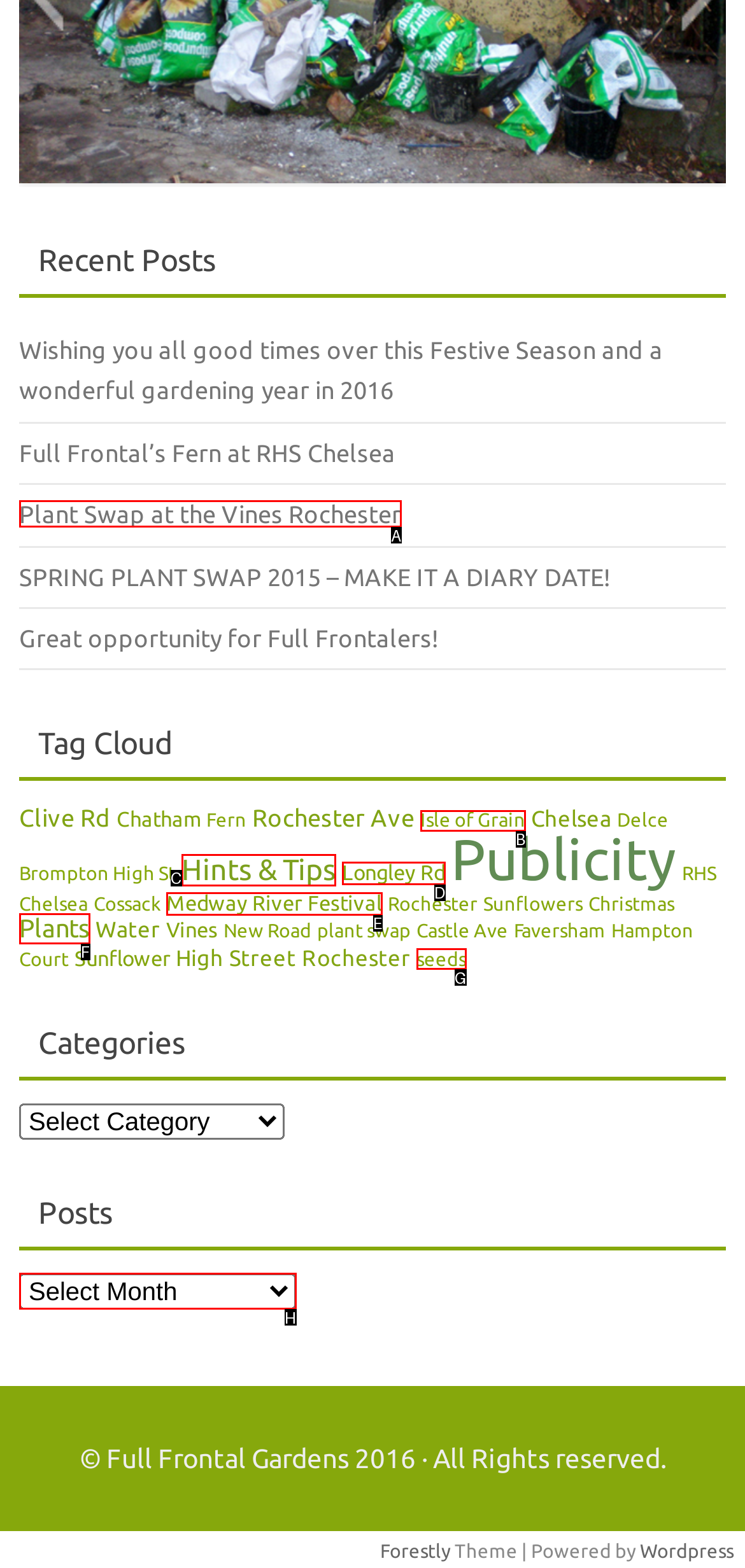Point out the HTML element I should click to achieve the following: Click on the 'Hints & Tips' link Reply with the letter of the selected element.

C